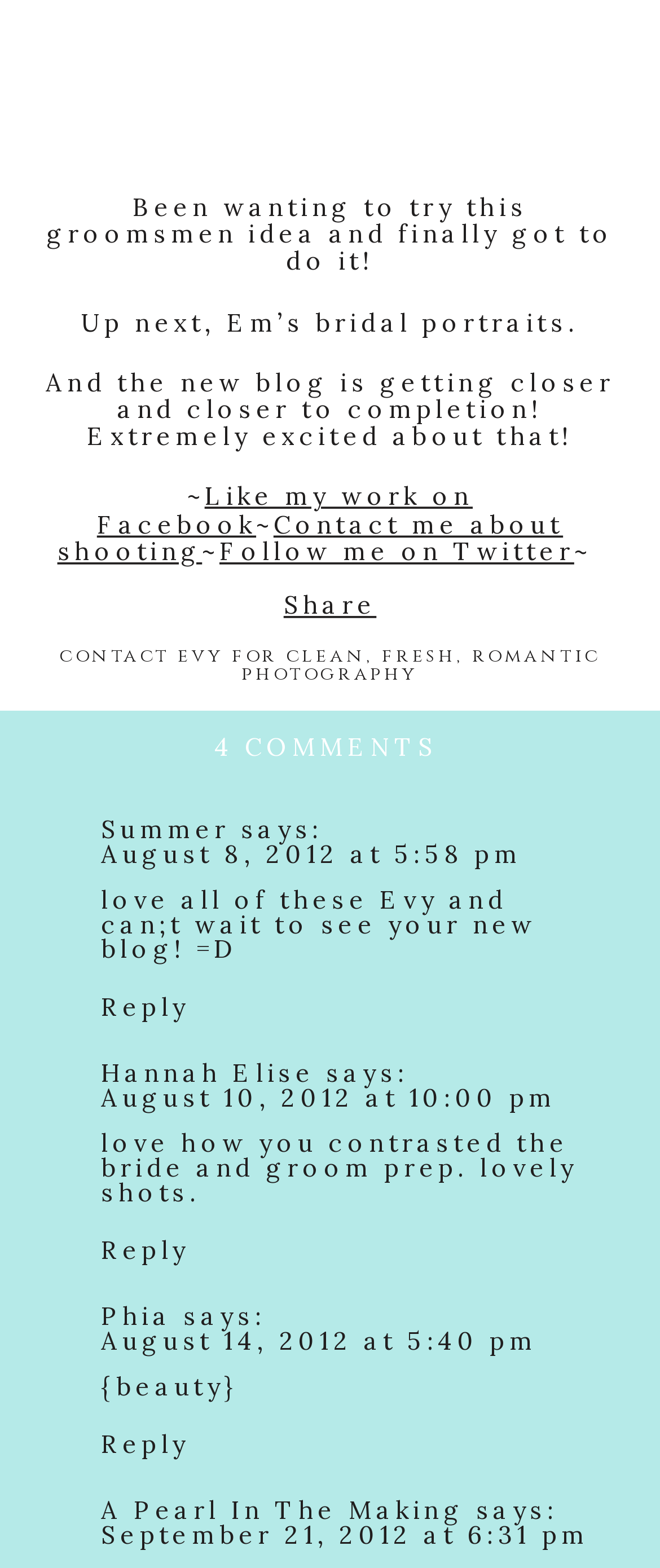Pinpoint the bounding box coordinates of the element you need to click to execute the following instruction: "Contact me about shooting". The bounding box should be represented by four float numbers between 0 and 1, in the format [left, top, right, bottom].

[0.087, 0.324, 0.853, 0.361]